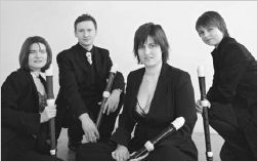Give a short answer using one word or phrase for the question:
How many musicians are in the ensemble?

Four